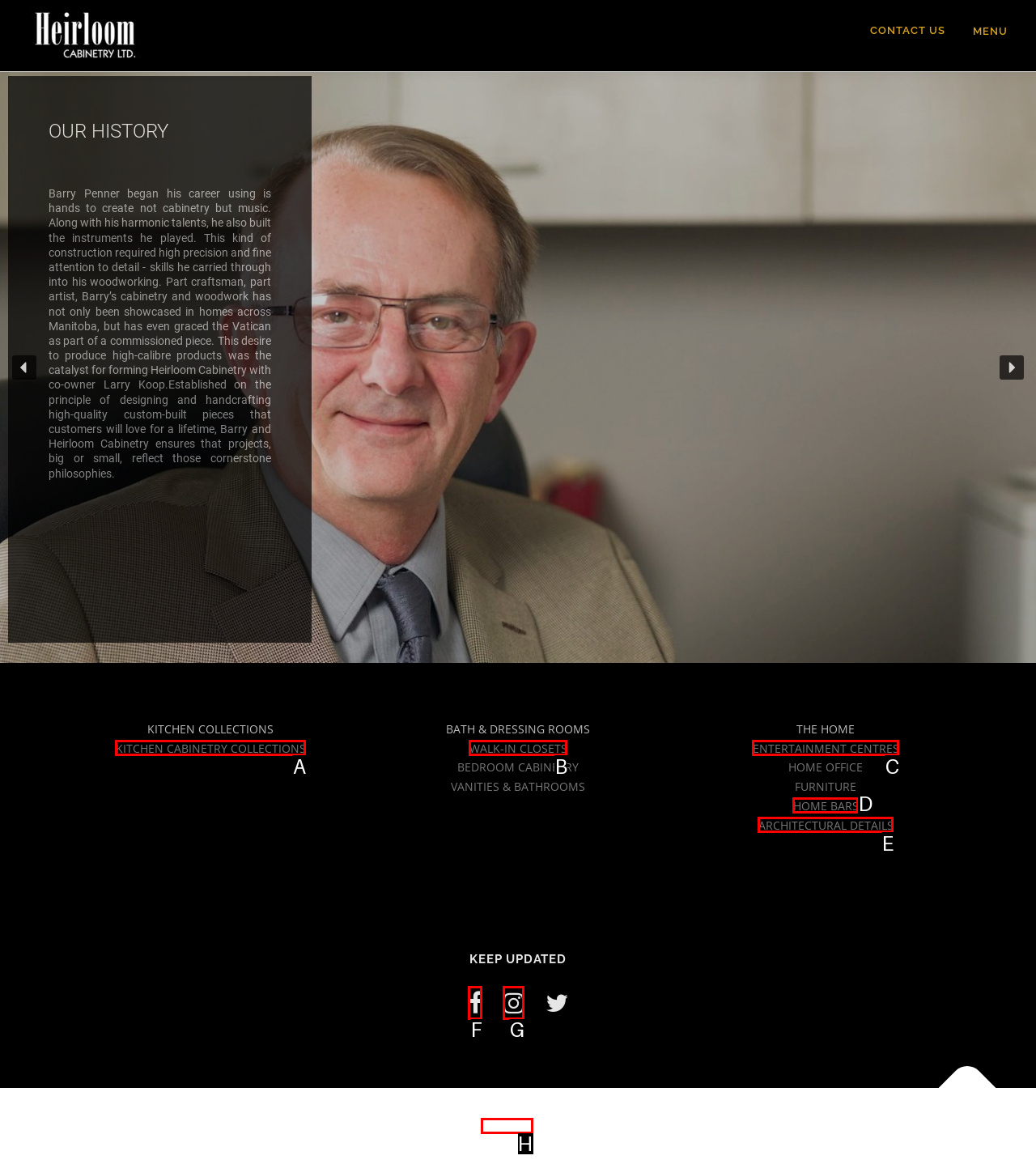Determine which option fits the following description: ARCHITECTURAL DETAILS
Answer with the corresponding option's letter directly.

E